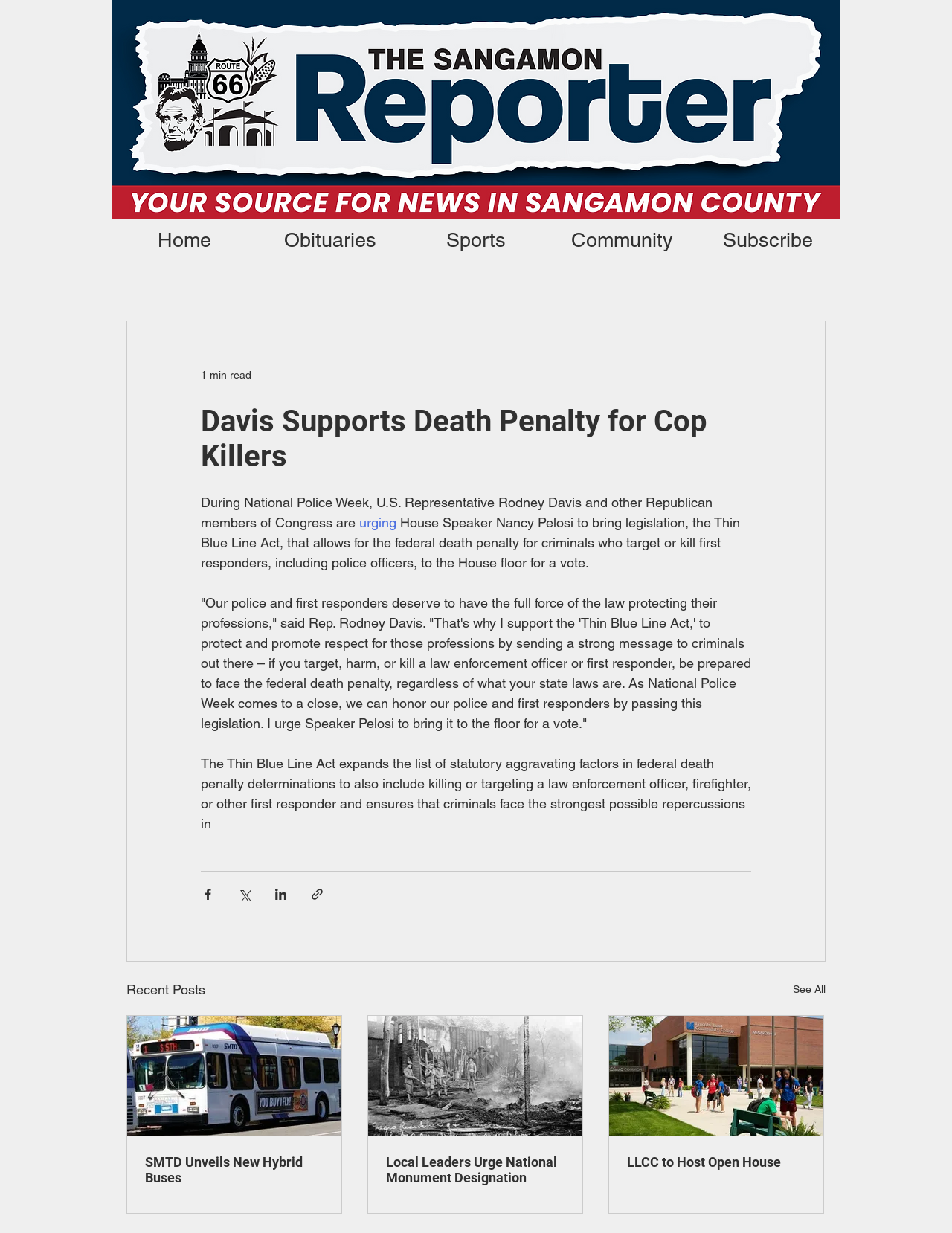Articulate a detailed summary of the webpage's content and design.

This webpage appears to be a news article page. At the top, there is a masthead image and a navigation menu with links to "Home", "Obituaries", "Sports", "Community", and a "Subscribe" button. 

Below the navigation menu, there is a main article section. The article's title, "Davis Supports Death Penalty for Cop Killers", is prominently displayed. The article's content is divided into several paragraphs, describing U.S. Representative Rodney Davis' support for the Thin Blue Line Act, which aims to allow for the federal death penalty for criminals who target or kill first responders, including police officers. The article also includes quotes from Rep. Rodney Davis.

To the right of the article's title, there is a "1 min read" label, indicating the estimated time it takes to read the article. Below the article, there are social media sharing buttons for Facebook, Twitter, LinkedIn, and a link to share the article via a URL.

Further down the page, there is a "Recent Posts" section, which displays three article previews with links to read more. The articles' titles are "SMTD Unveils New Hybrid Buses", "Local Leaders Urge National Monument Designation", and "LLCC to Host Open House".